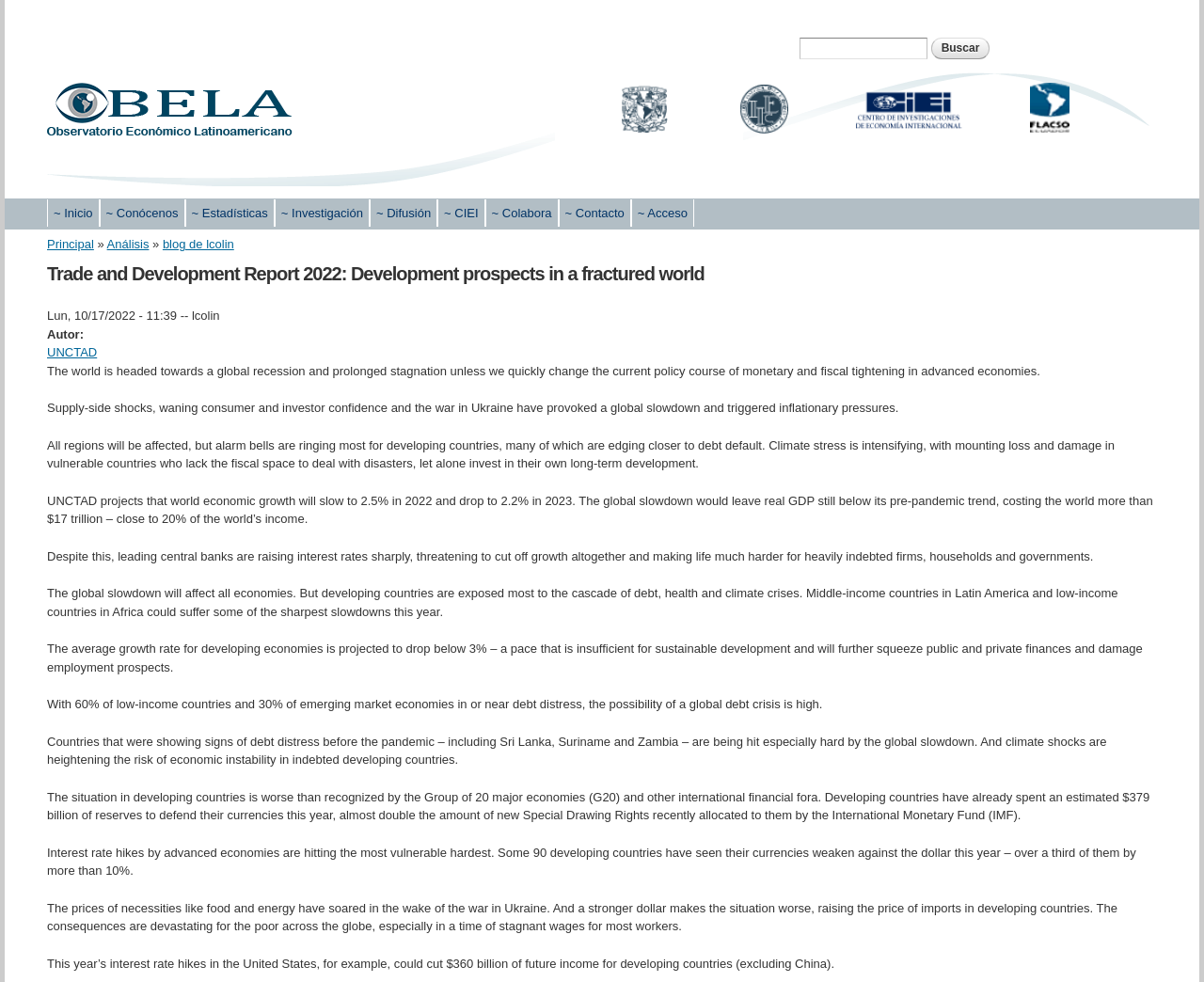Can you find the bounding box coordinates for the element that needs to be clicked to execute this instruction: "Go to the main content"? The coordinates should be given as four float numbers between 0 and 1, i.e., [left, top, right, bottom].

[0.447, 0.0, 0.506, 0.004]